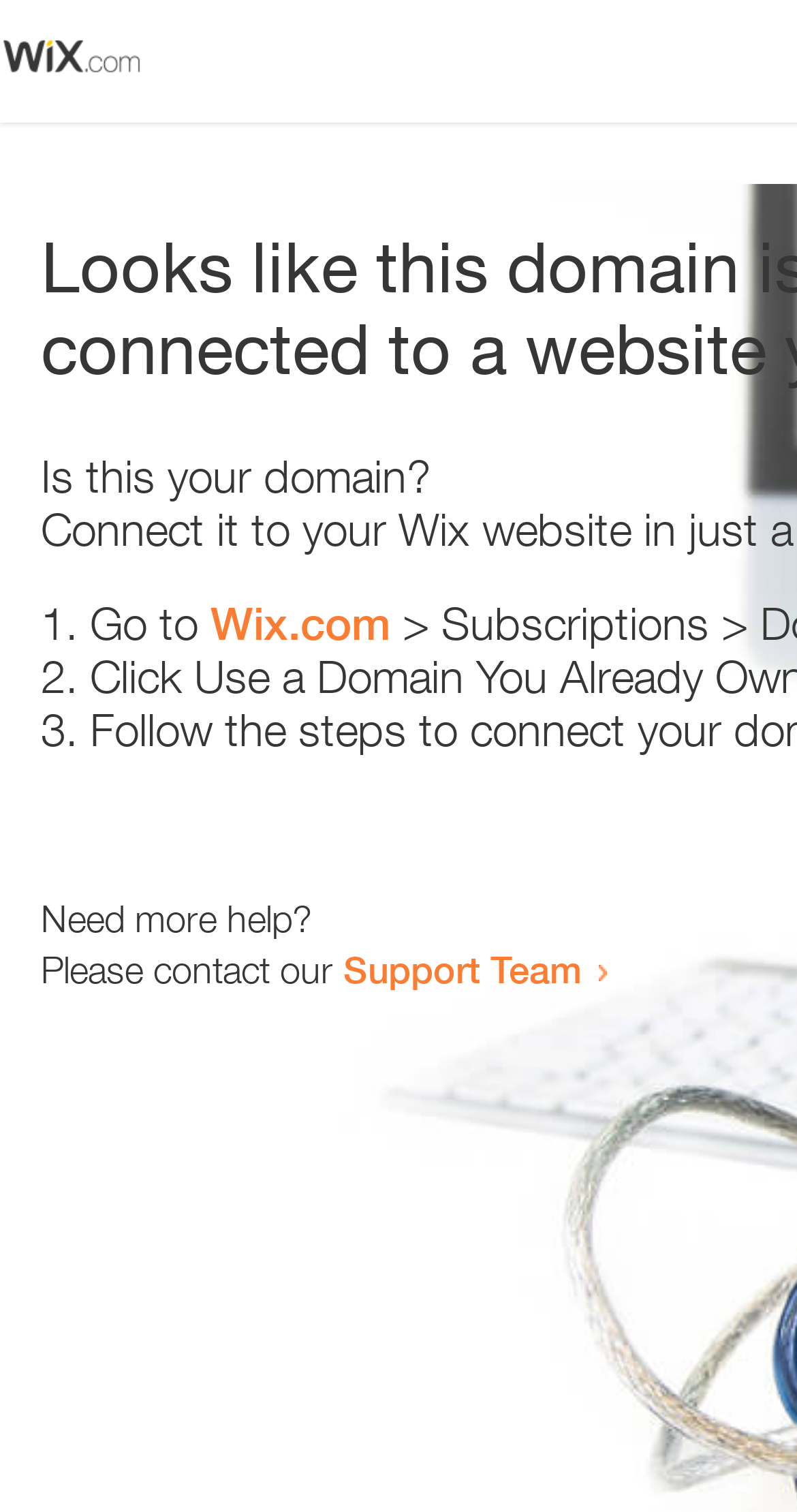Generate the text content of the main headline of the webpage.

Looks like this domain isn't
connected to a website yet